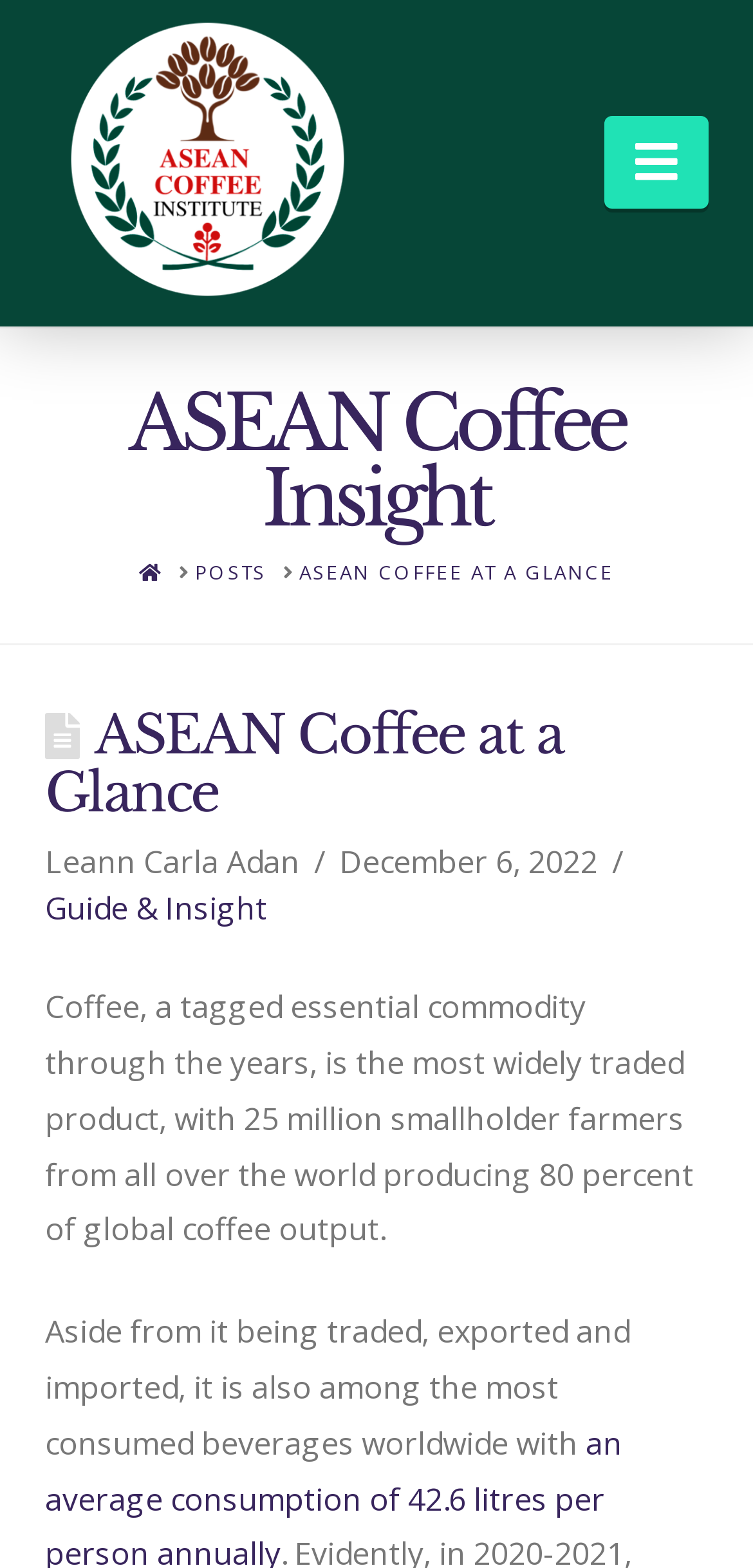Use a single word or phrase to answer the following:
What is the topic of the article?

Coffee